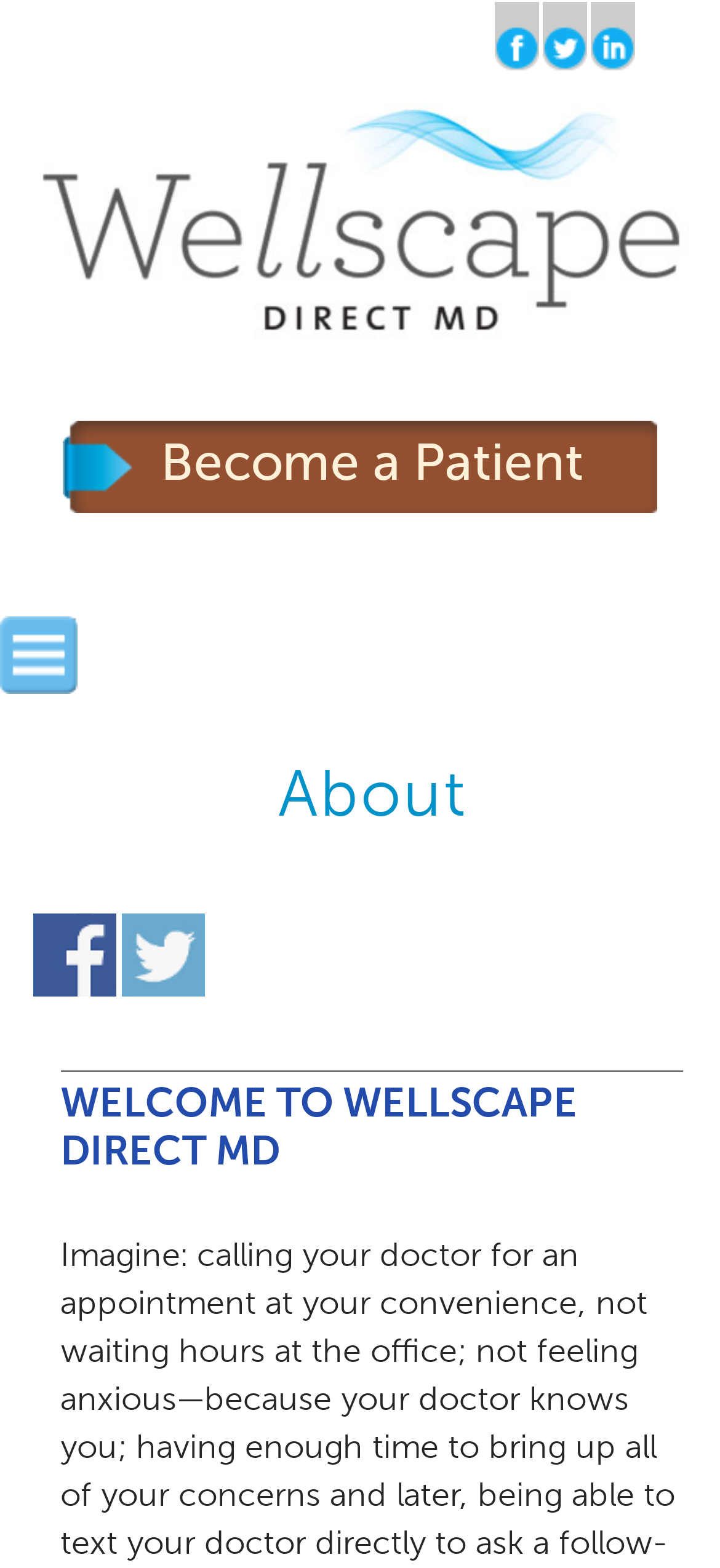Provide the bounding box coordinates, formatted as (top-left x, top-left y, bottom-right x, bottom-right y), with all values being floating point numbers between 0 and 1. Identify the bounding box of the UI element that matches the description: alt="Pine Hall Brick"

None